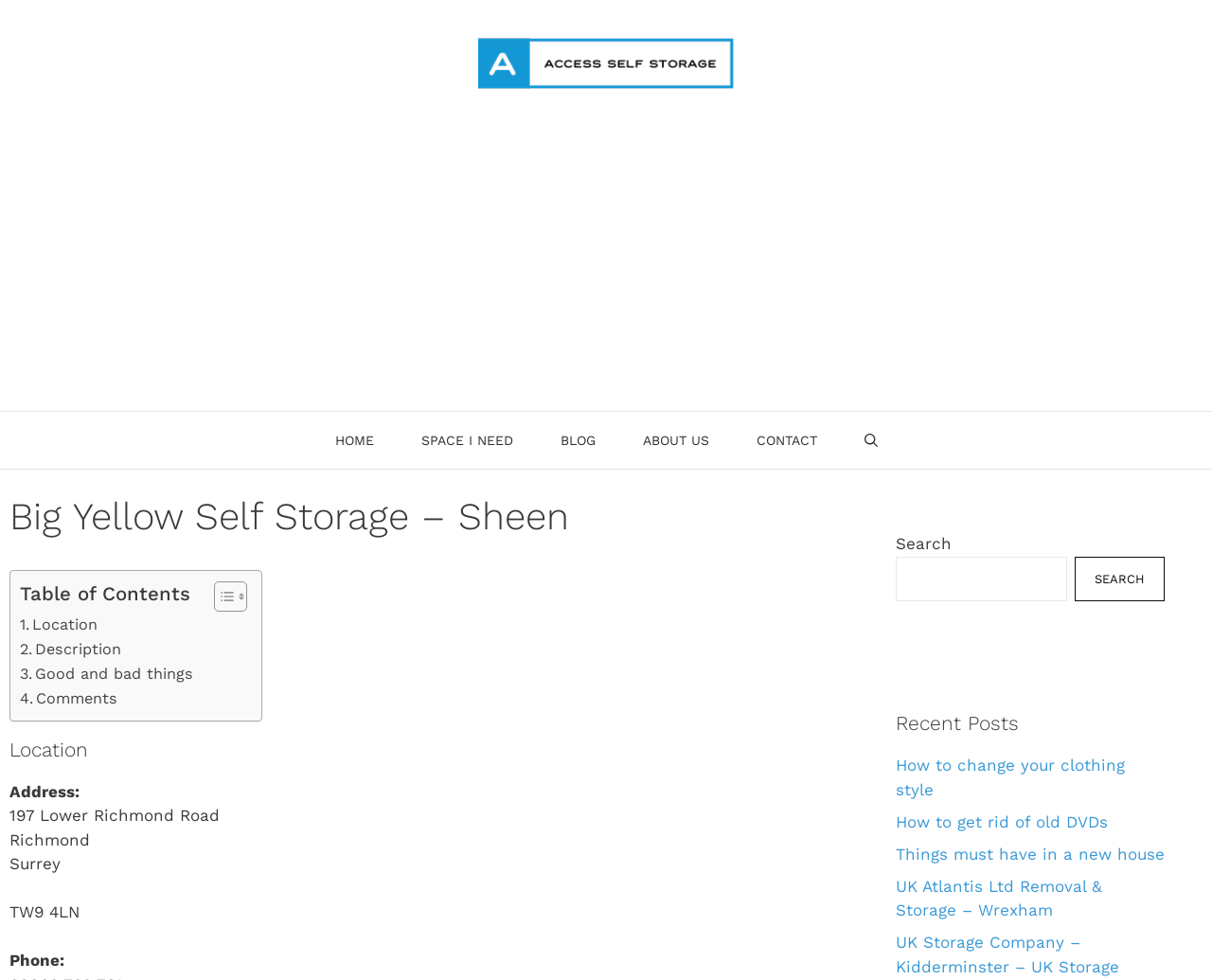Can you pinpoint the bounding box coordinates for the clickable element required for this instruction: "Click on the 'SPACE I NEED' link"? The coordinates should be four float numbers between 0 and 1, i.e., [left, top, right, bottom].

[0.328, 0.42, 0.443, 0.478]